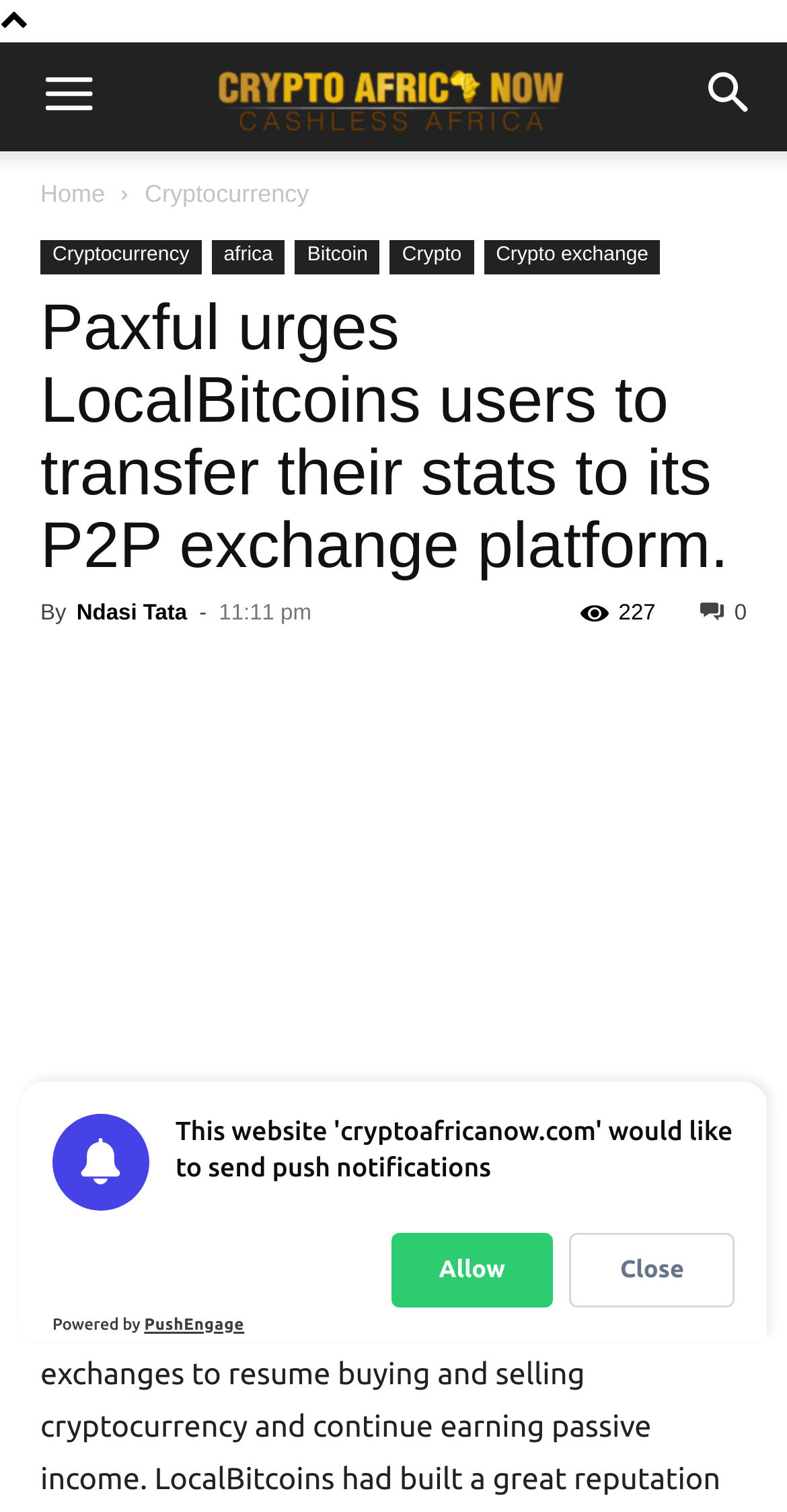Can you find the bounding box coordinates for the element that needs to be clicked to execute this instruction: "Go to the home page"? The coordinates should be given as four float numbers between 0 and 1, i.e., [left, top, right, bottom].

[0.051, 0.119, 0.133, 0.137]